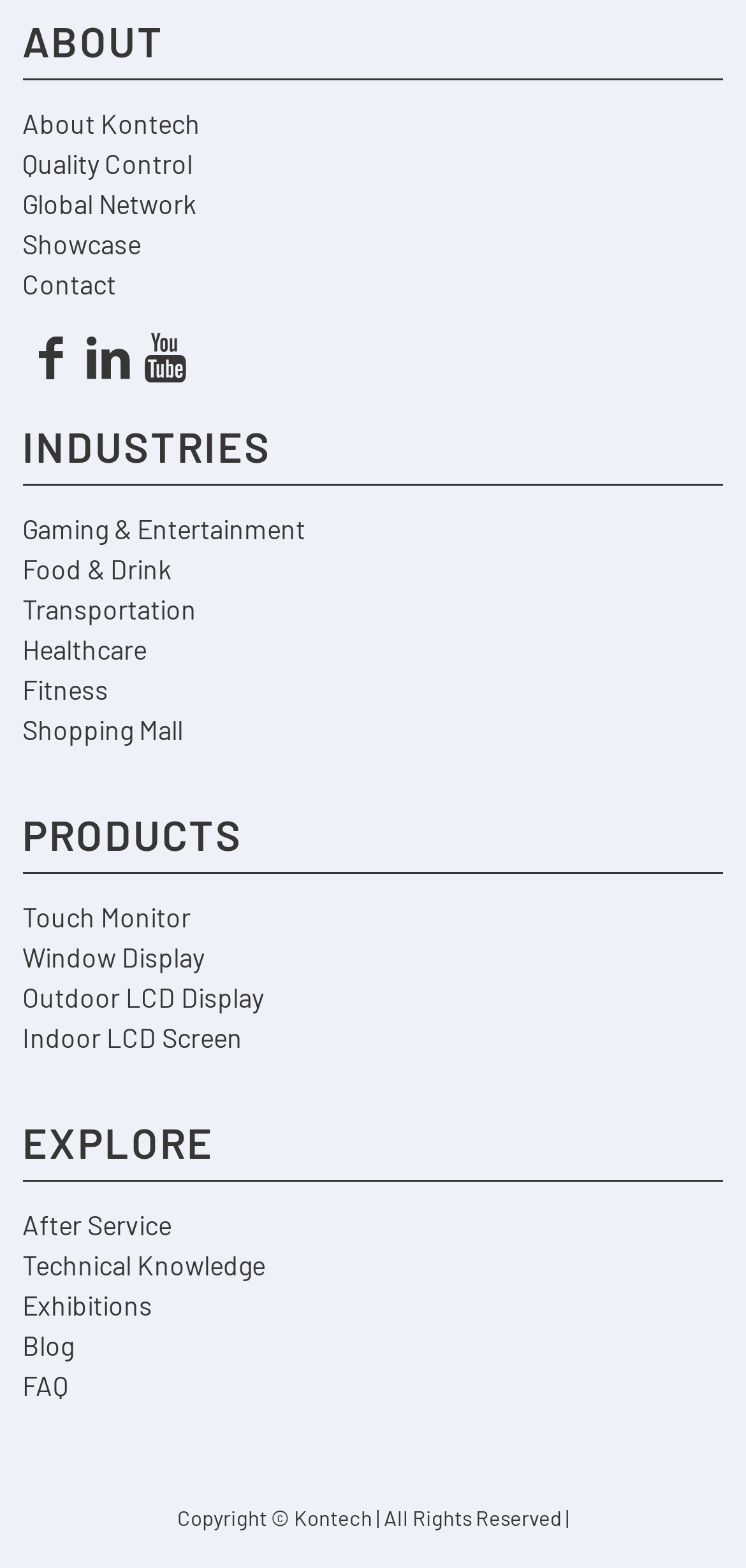What is the purpose of the 'EXPLORE' section?
Examine the screenshot and reply with a single word or phrase.

To provide additional resources